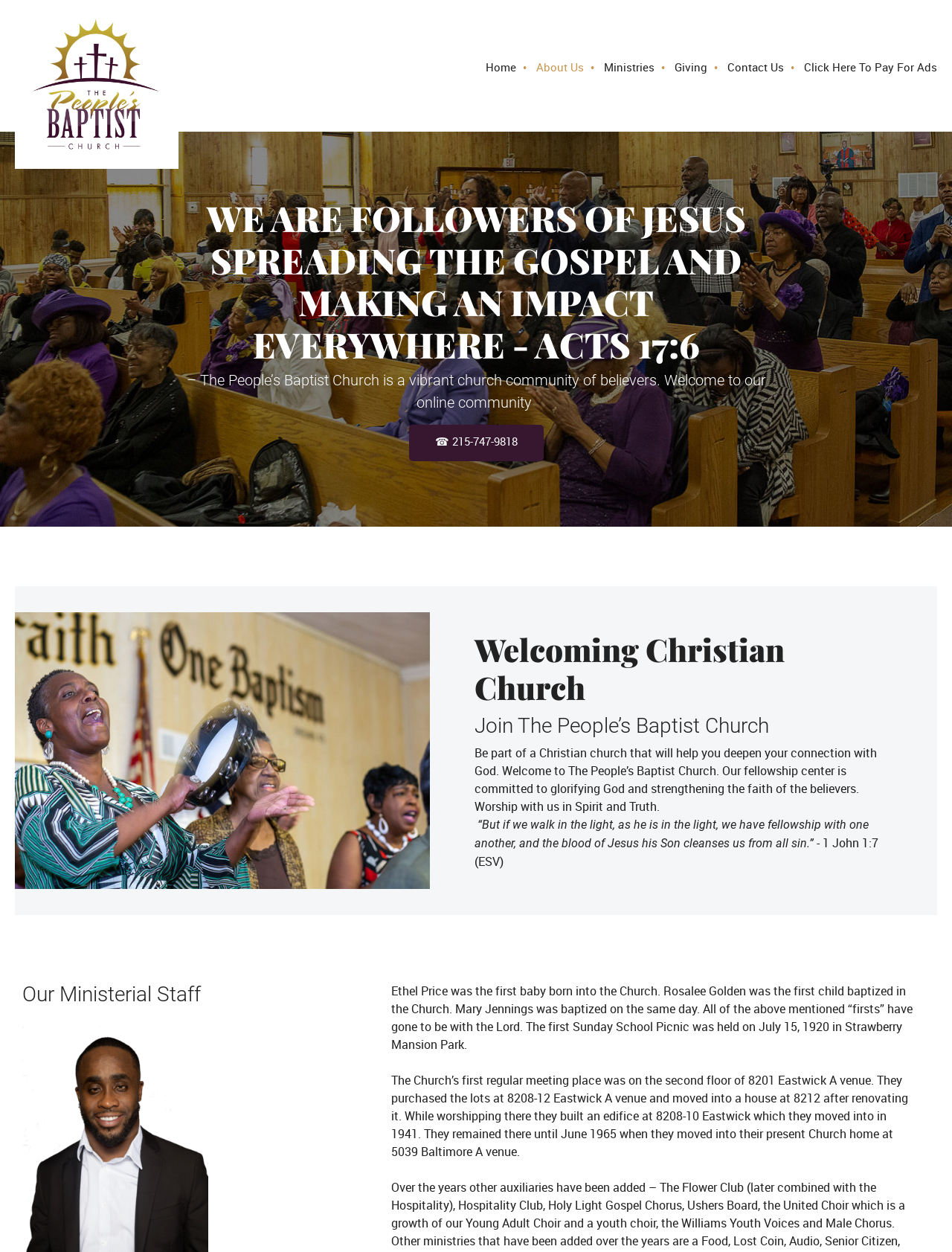What is the purpose of the fellowship center?
Please respond to the question with as much detail as possible.

The purpose of the fellowship center can be inferred from the meta description of the webpage, which states that the center is 'committed to strengthening the faith of the believers'. This information is also mentioned in the body of the webpage, where it is written that the church is 'committed to glorifying God and strengthening the faith of the believers'.